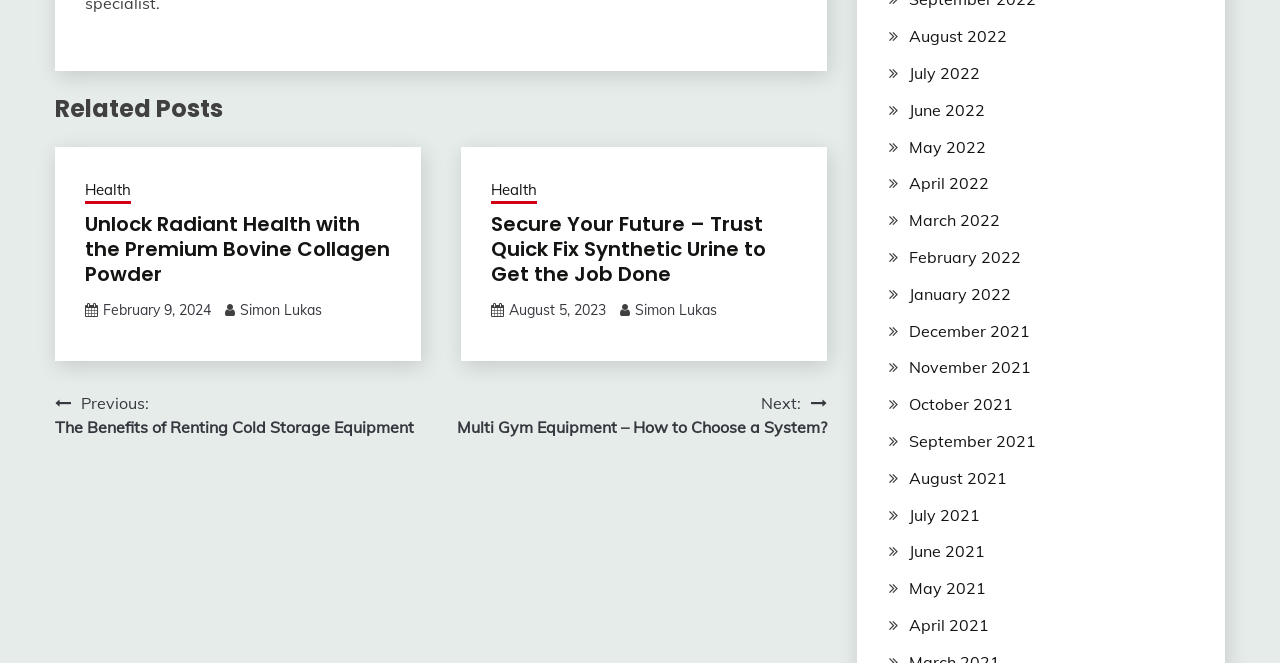Can you pinpoint the bounding box coordinates for the clickable element required for this instruction: "View posts from August 2022"? The coordinates should be four float numbers between 0 and 1, i.e., [left, top, right, bottom].

[0.71, 0.04, 0.786, 0.07]